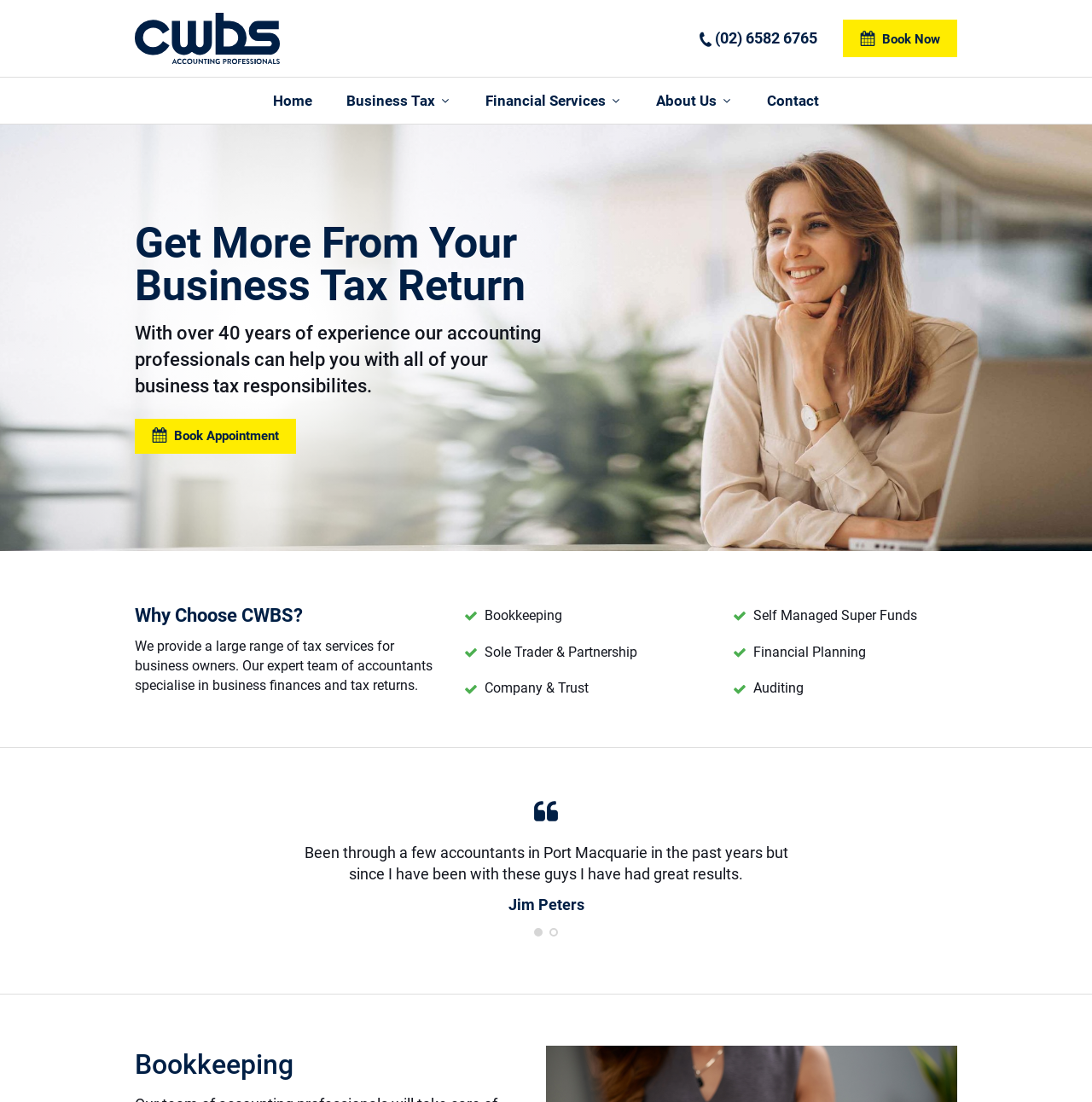Answer the question below using just one word or a short phrase: 
What is the phone number to contact CWBS?

(02) 6582 6765